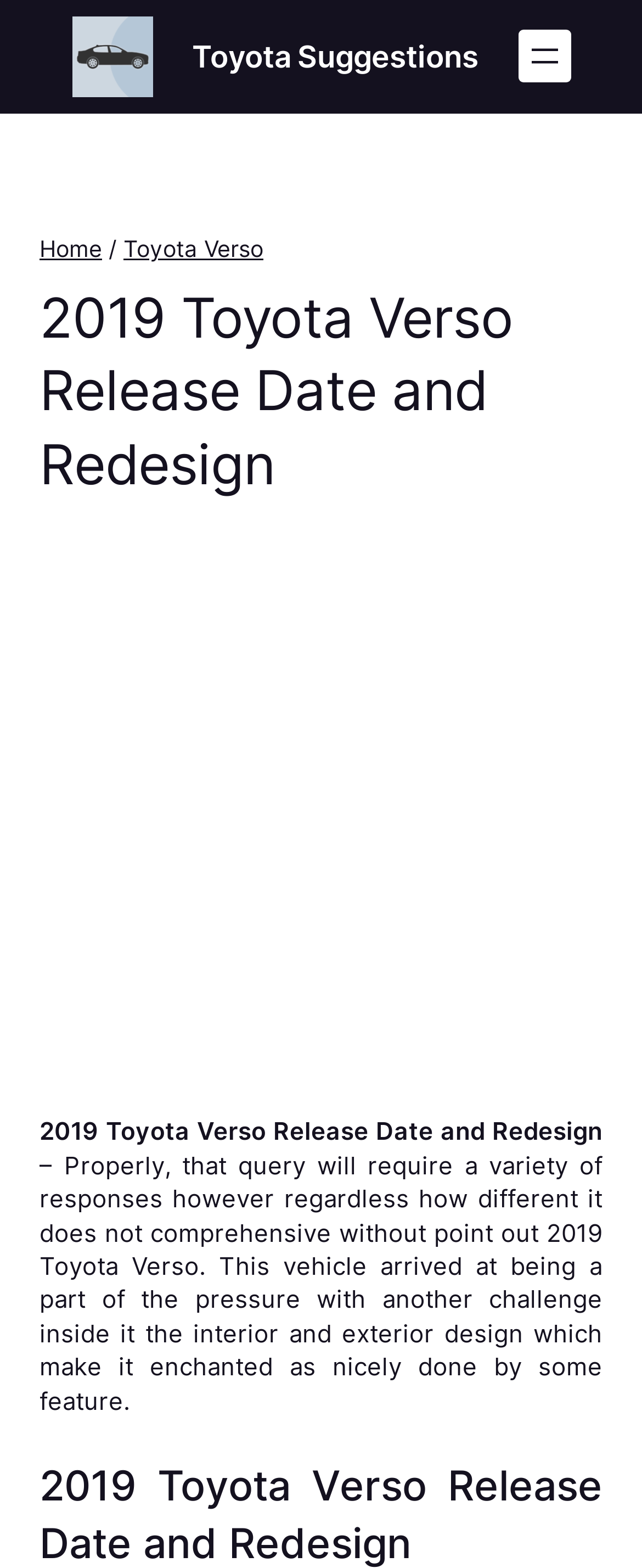What is the name of the vehicle being discussed?
Please answer the question with a single word or phrase, referencing the image.

Toyota Verso